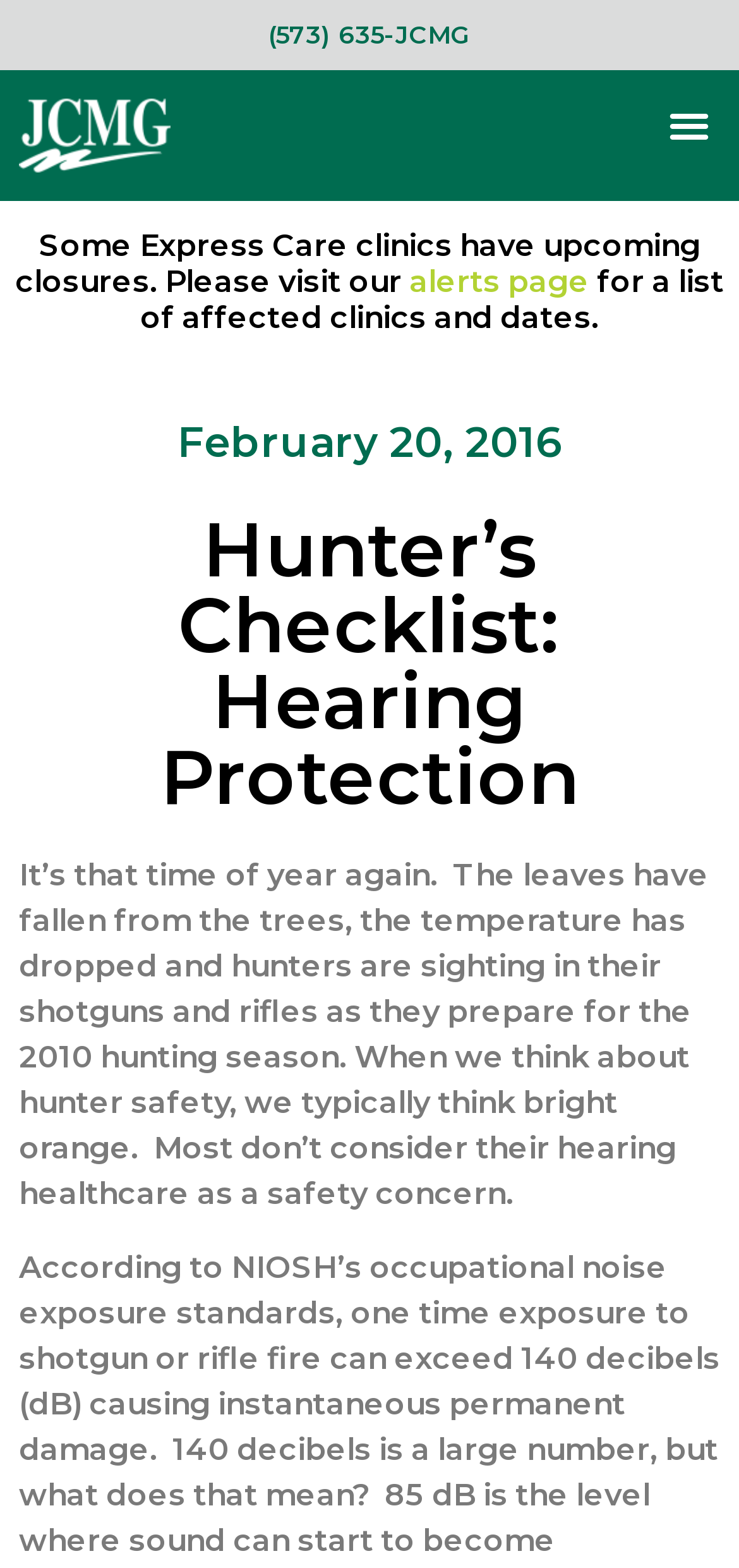What is the topic of the main content on the webpage?
Could you please answer the question thoroughly and with as much detail as possible?

The main content on the webpage is about hearing protection for hunters, which is indicated by the heading 'Hunter’s Checklist: Hearing Protection' and the subsequent text that discusses the importance of hearing healthcare for hunters.